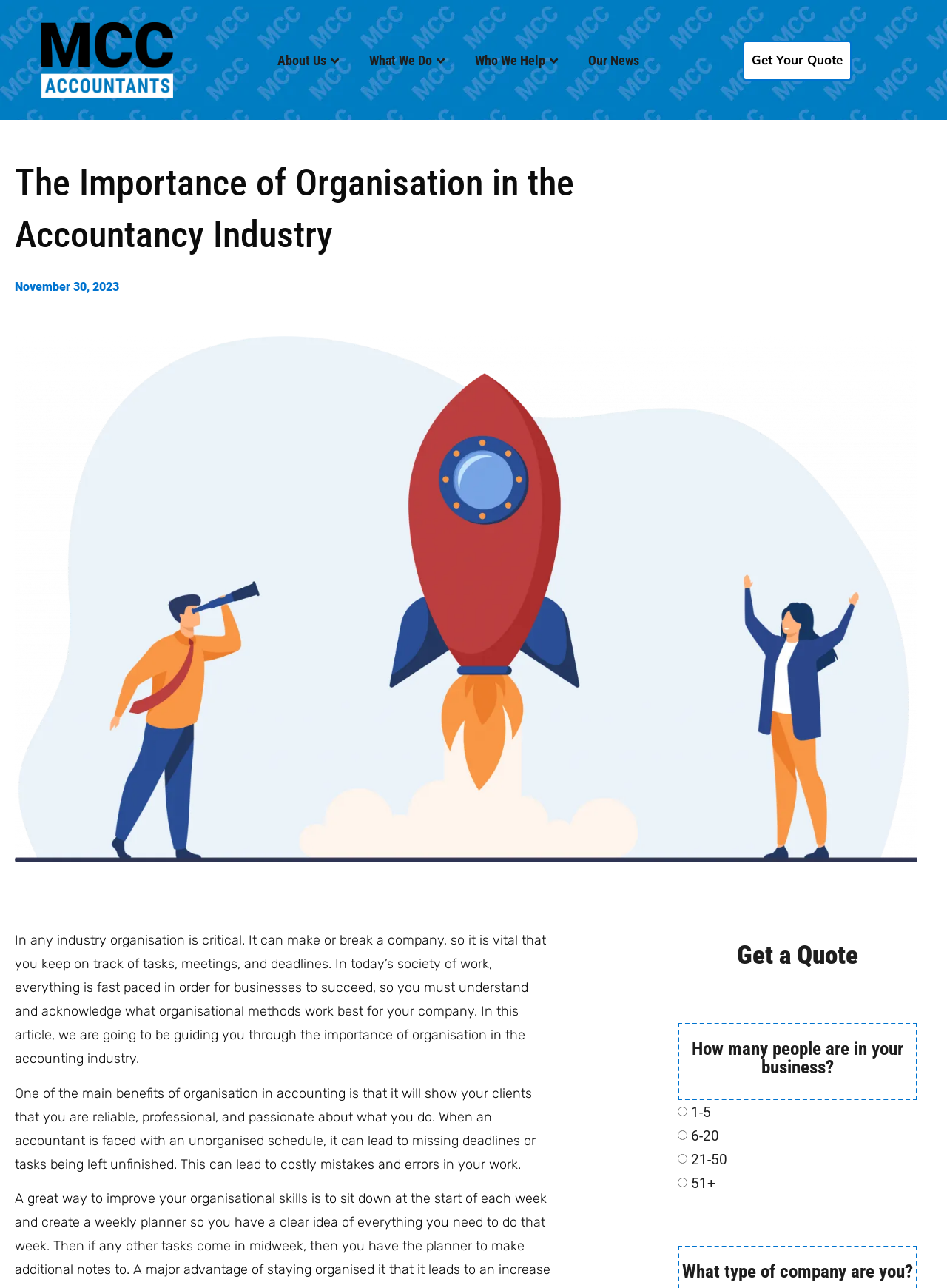What is the main topic of this article?
Could you answer the question in a detailed manner, providing as much information as possible?

Based on the webpage content, the main topic of this article is the importance of organisation in the accounting industry, as indicated by the heading 'The Importance of Organisation in the Accountancy Industry' and the subsequent paragraphs discussing the benefits of organisation in accounting.